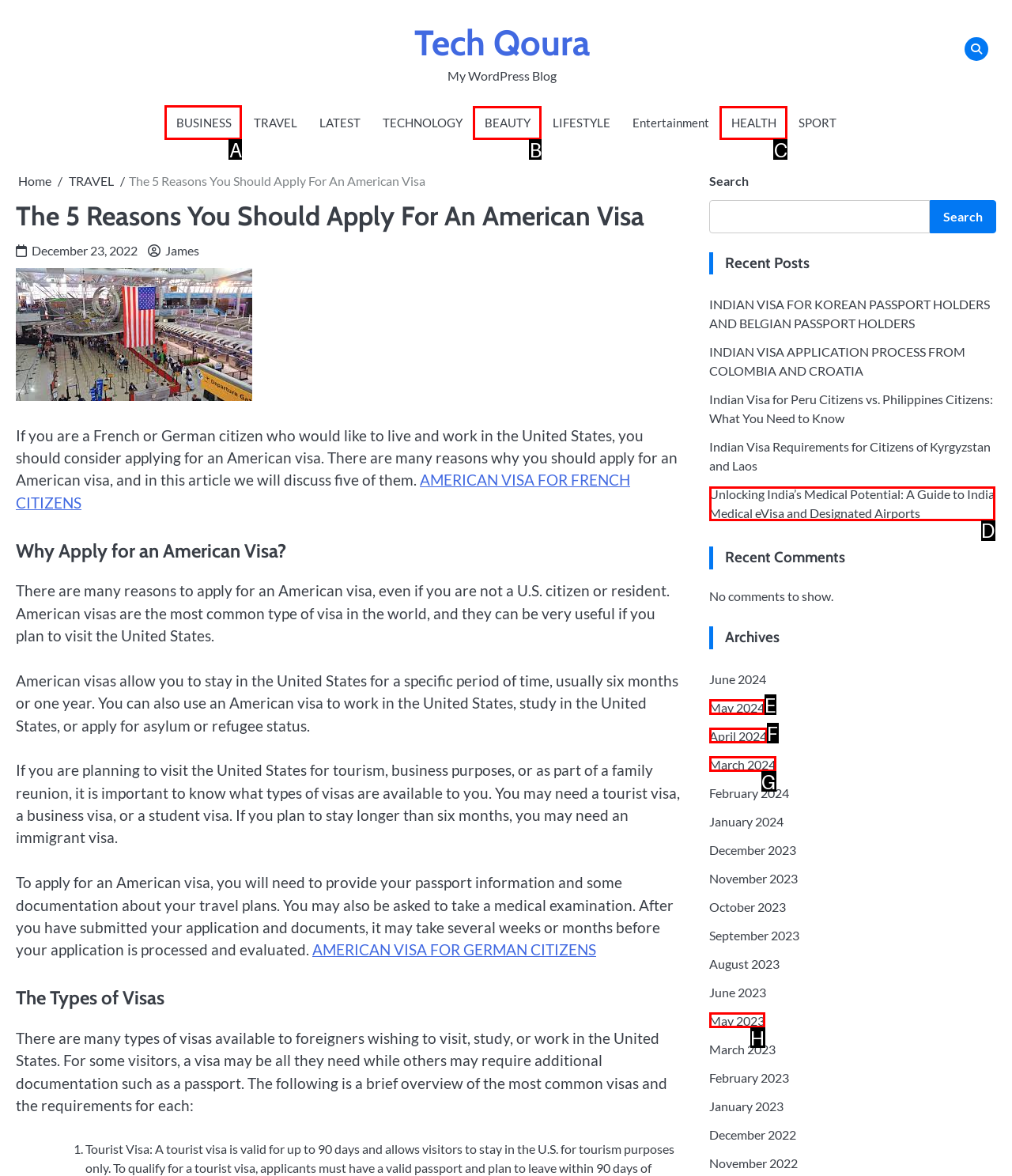Which choice should you pick to execute the task: Click on the 'BUSINESS' link
Respond with the letter associated with the correct option only.

A